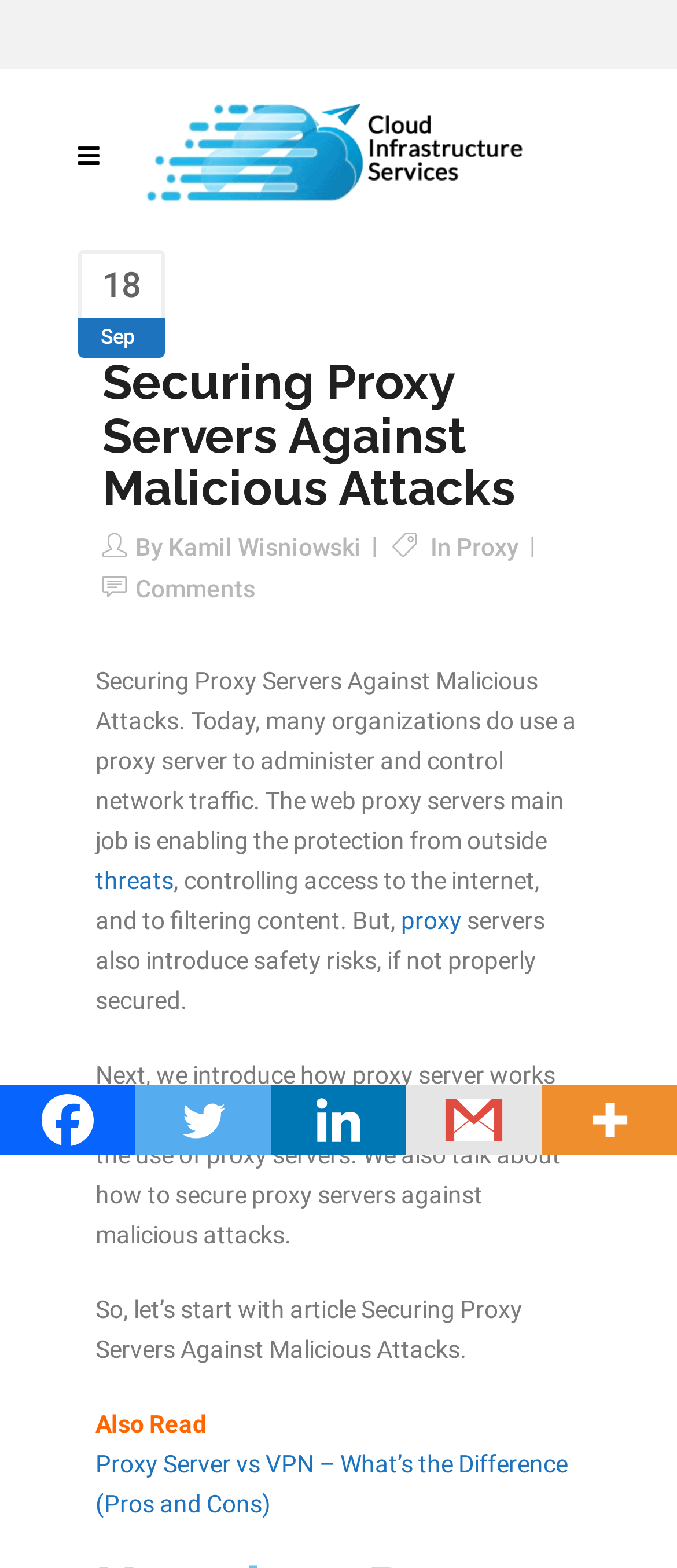Determine the bounding box coordinates for the clickable element to execute this instruction: "Check the threats". Provide the coordinates as four float numbers between 0 and 1, i.e., [left, top, right, bottom].

[0.141, 0.553, 0.256, 0.57]